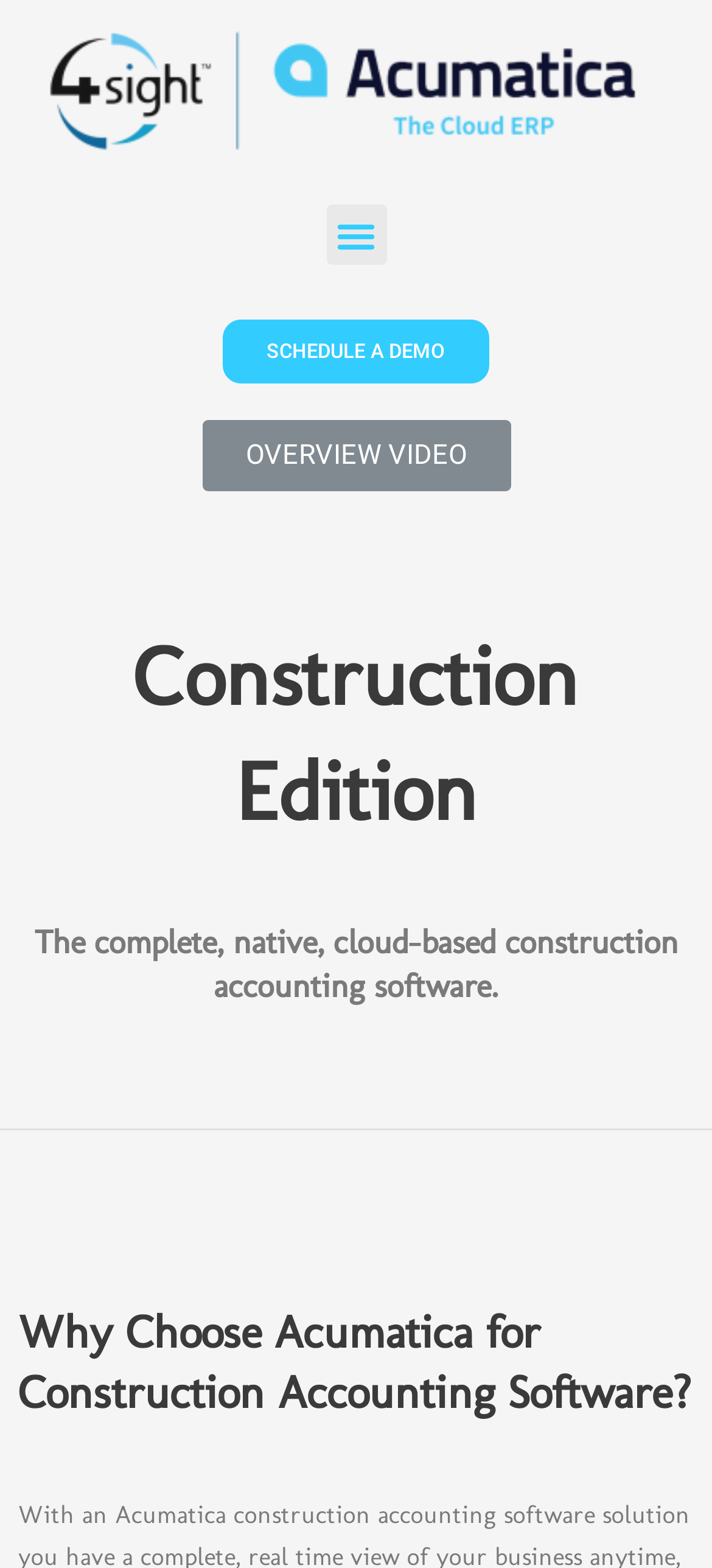Give a comprehensive overview of the webpage, including key elements.

The webpage is about Construction Edition, a cloud-based construction accounting software. At the top left corner, there is a logo of 4Sight Acumatica, which is also a clickable link. Next to the logo, there is a menu toggle button. On the right side of the top section, there is a prominent call-to-action button to "SCHEDULE A DEMO".

Below the top section, there is a video overview section with a heading "OVERVIEW VIDEO". Underneath this section, there are two main headings. The first heading is "Construction Edition" which is followed by a descriptive text stating that it is "The complete, native, cloud-based construction accounting software." The second heading is "Why Choose Acumatica for Construction Accounting Software?" which is placed at the bottom of the page.